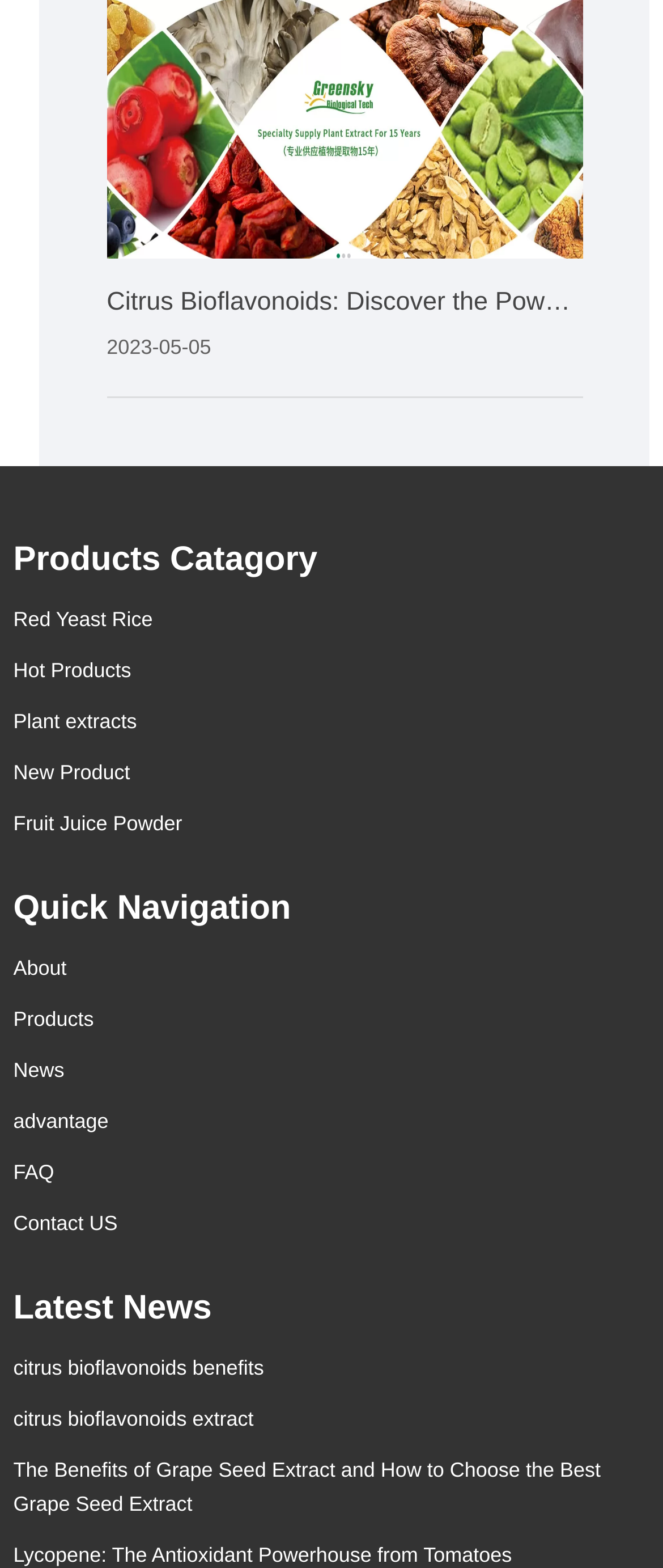Determine the bounding box coordinates of the region that needs to be clicked to achieve the task: "Read Dulcimer Junction Issue 17".

None